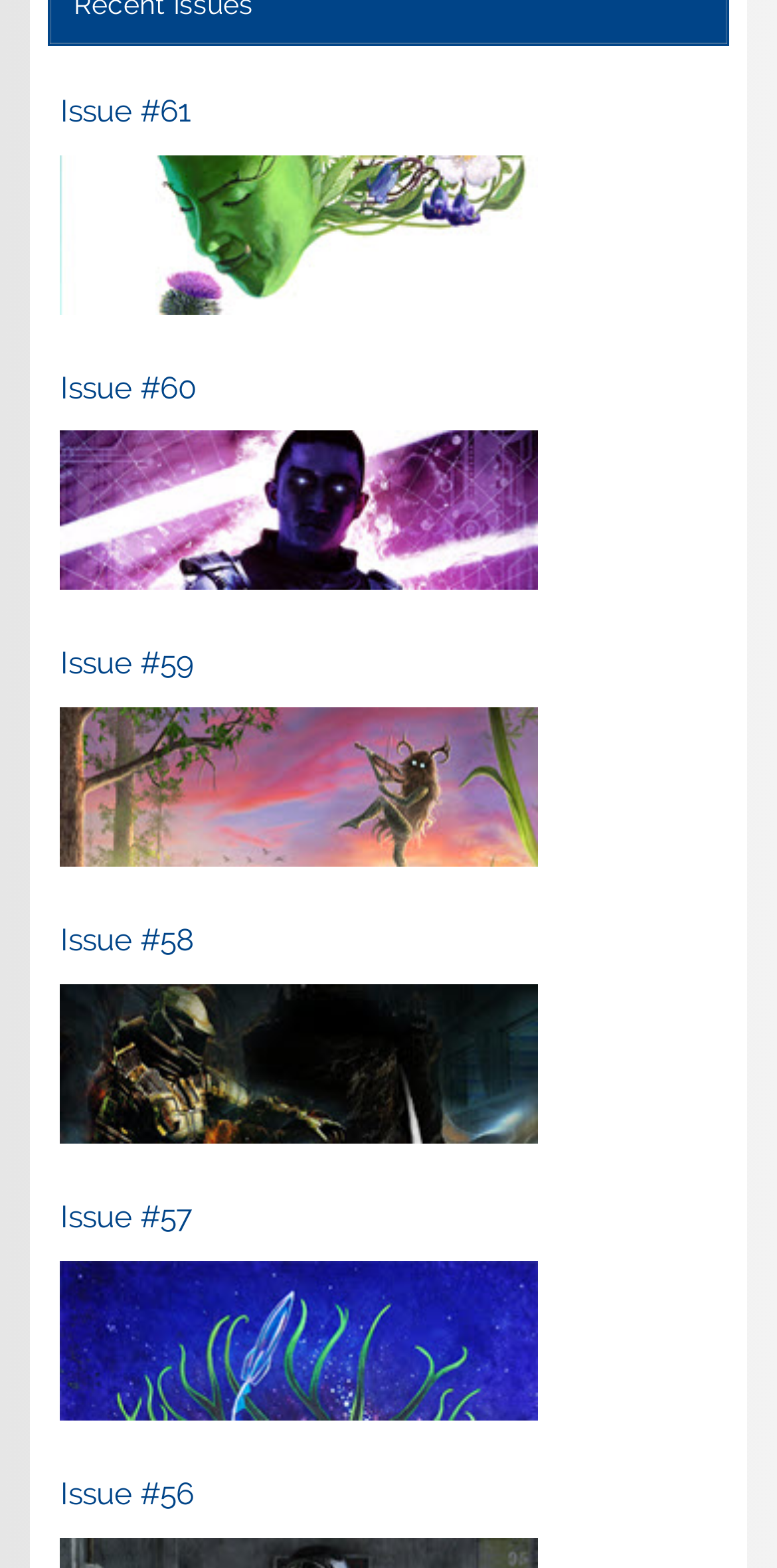Find the bounding box coordinates for the element that must be clicked to complete the instruction: "view issue 58". The coordinates should be four float numbers between 0 and 1, indicated as [left, top, right, bottom].

[0.078, 0.586, 0.922, 0.615]